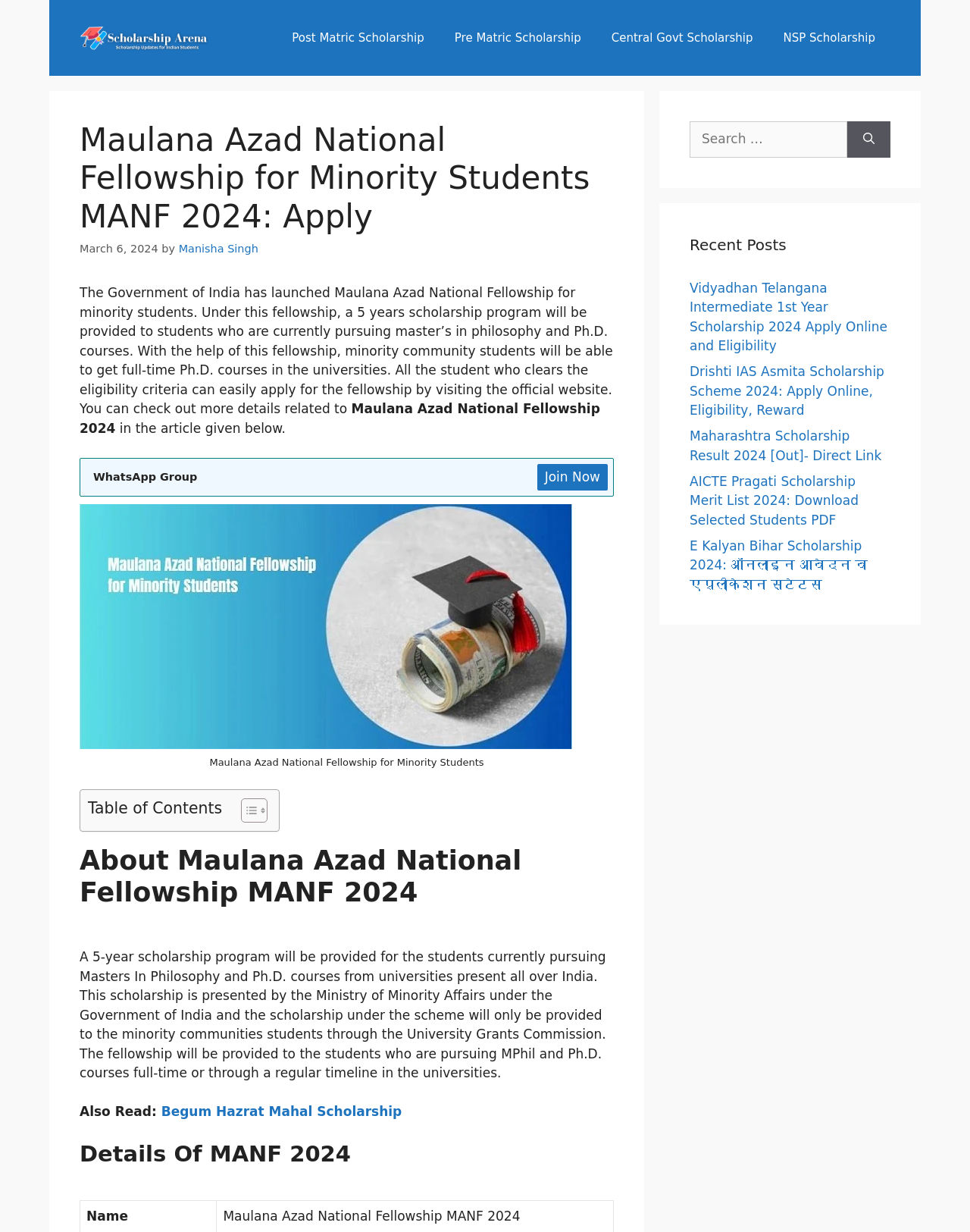What is the name of the fellowship?
Offer a detailed and exhaustive answer to the question.

The name of the fellowship can be found in the heading 'Maulana Azad National Fellowship for Minority Students MANF 2024: Apply' which is located in the content section of the webpage.